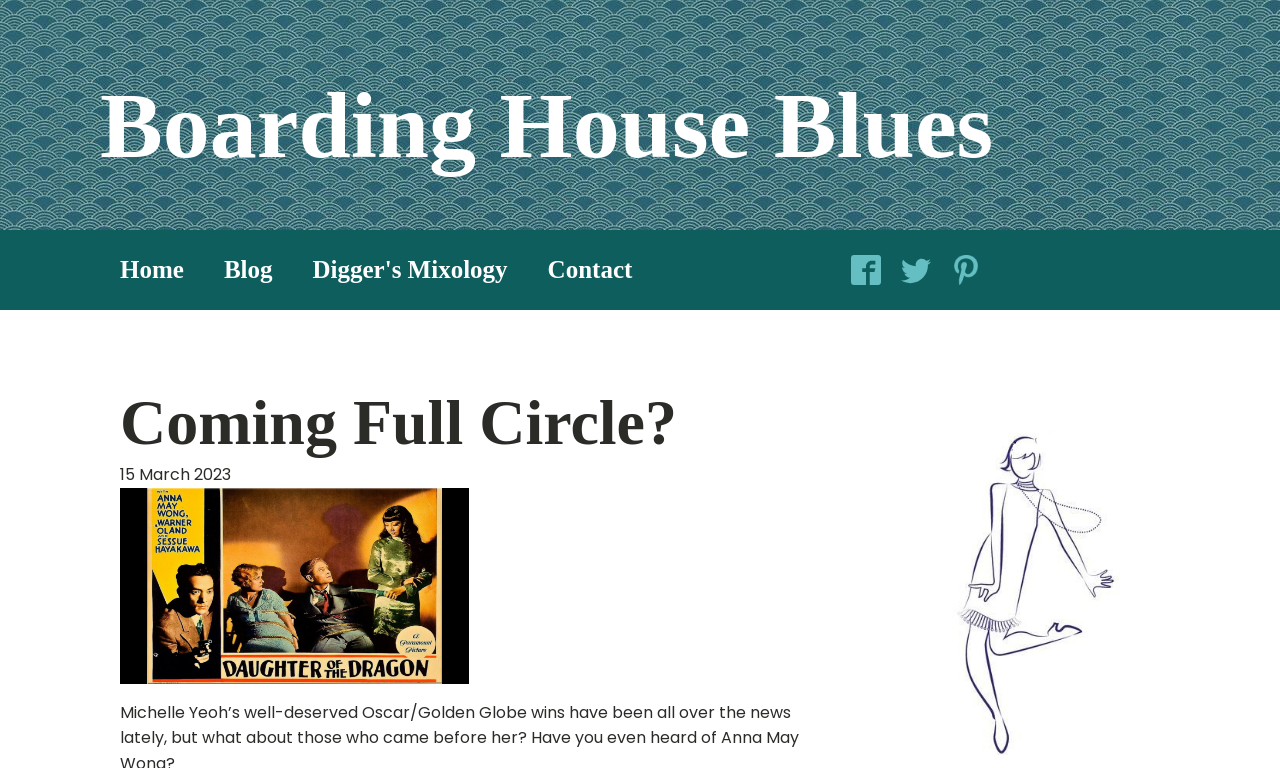Given the element description, predict the bounding box coordinates in the format (top-left x, top-left y, bottom-right x, bottom-right y). Make sure all values are between 0 and 1. Here is the element description: Digger's Mixology

[0.229, 0.3, 0.412, 0.404]